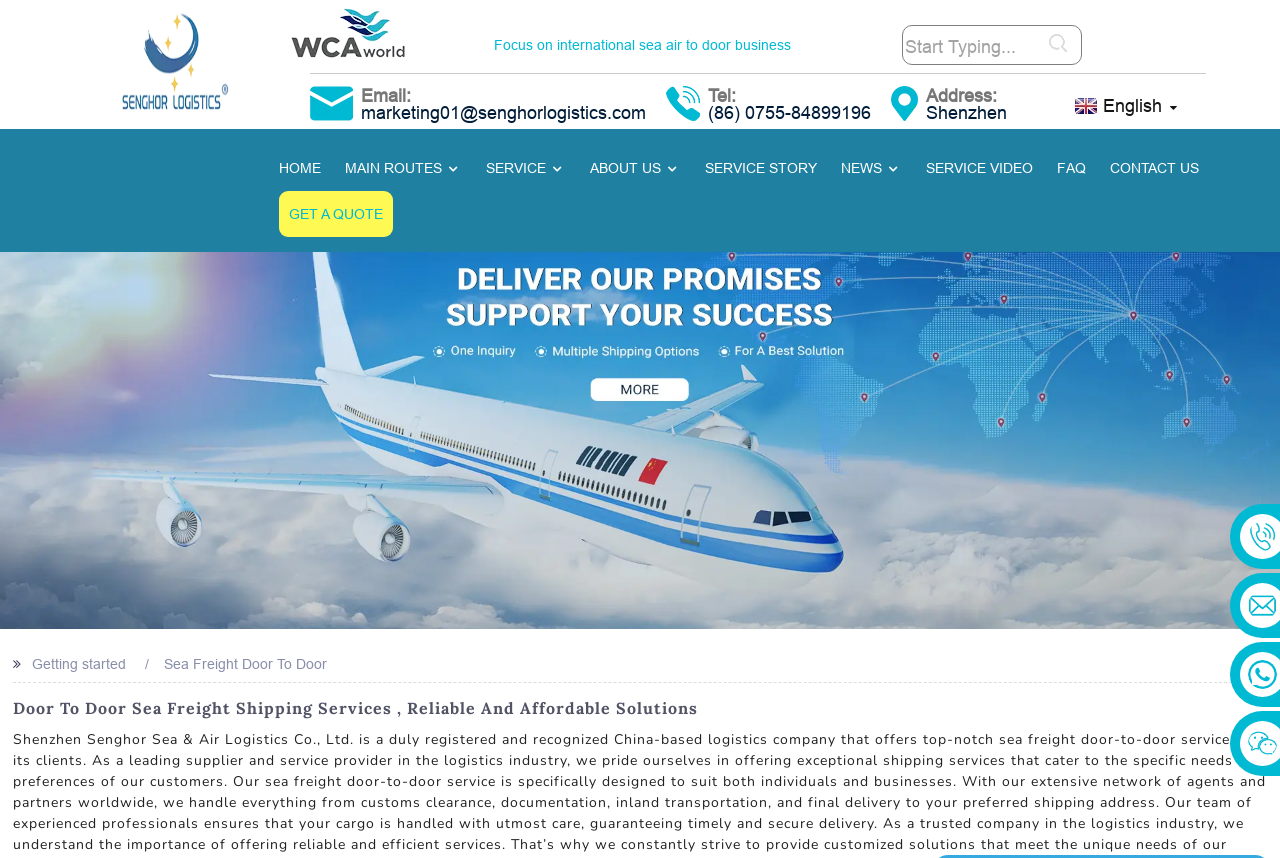Bounding box coordinates are specified in the format (top-left x, top-left y, bottom-right x, bottom-right y). All values are floating point numbers bounded between 0 and 1. Please provide the bounding box coordinate of the region this sentence describes: alt="submit"

[0.815, 0.038, 0.838, 0.065]